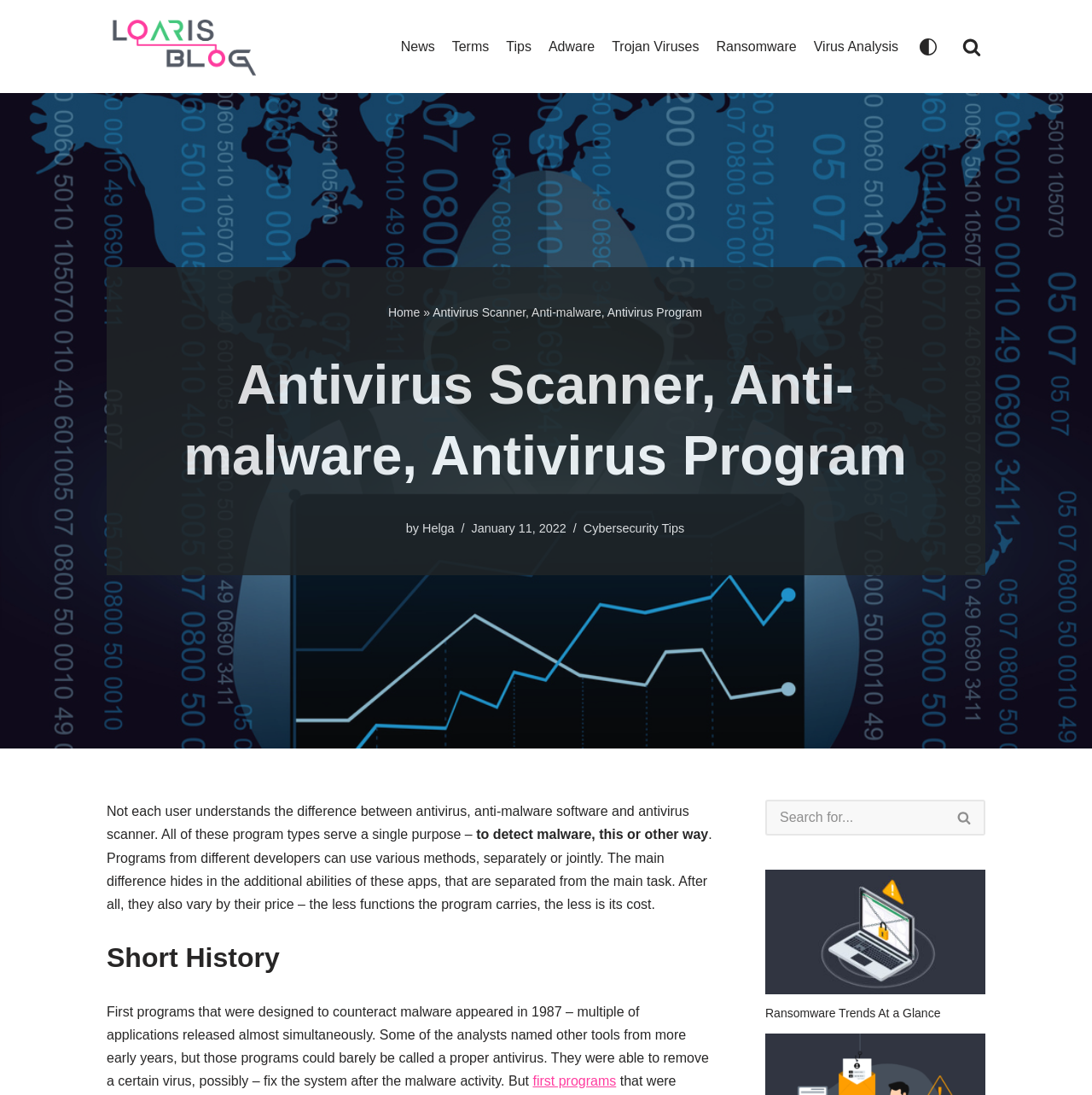Pinpoint the bounding box coordinates of the area that should be clicked to complete the following instruction: "Switch to a different palette". The coordinates must be given as four float numbers between 0 and 1, i.e., [left, top, right, bottom].

[0.842, 0.035, 0.858, 0.05]